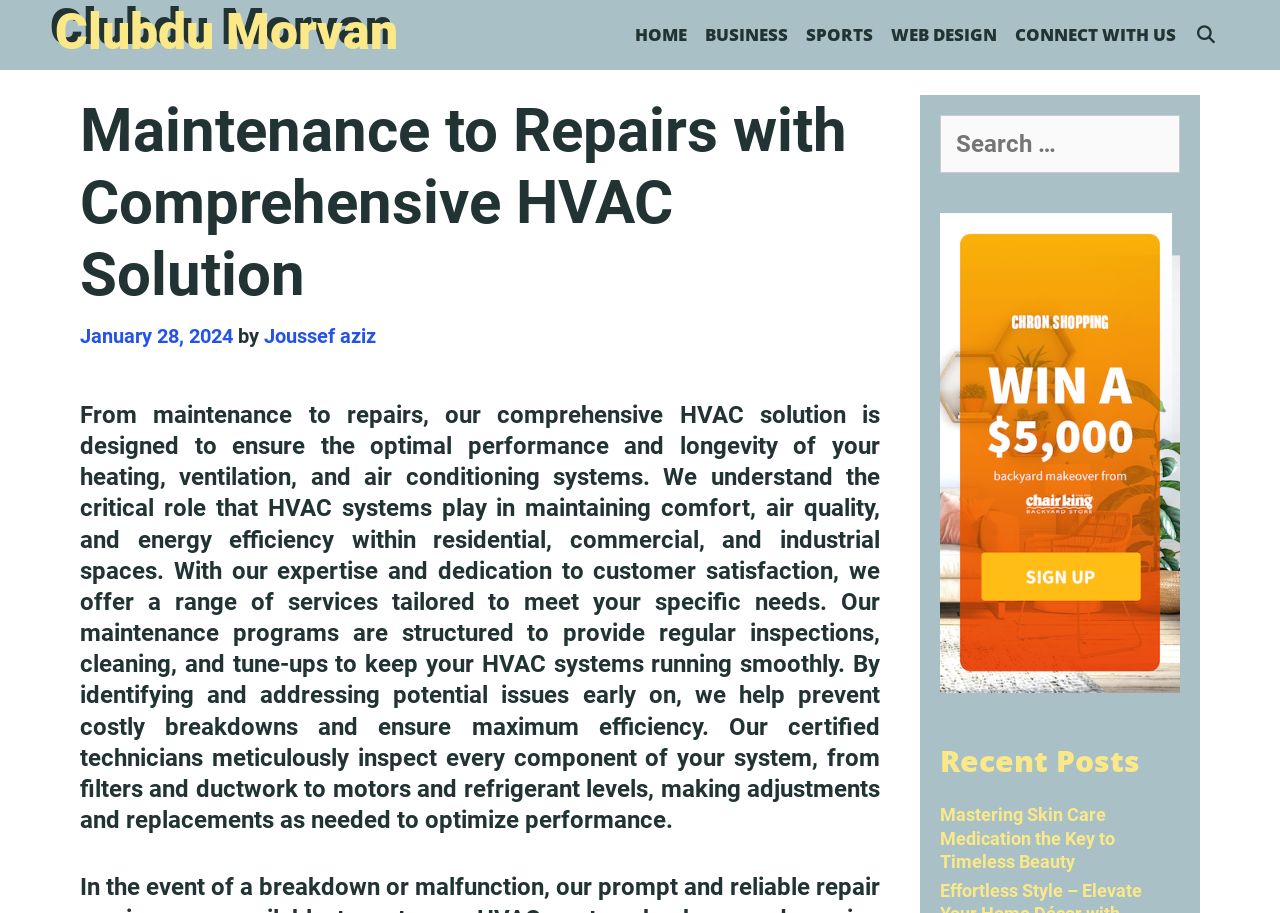Respond to the question below with a single word or phrase:
How many navigation links are there?

5